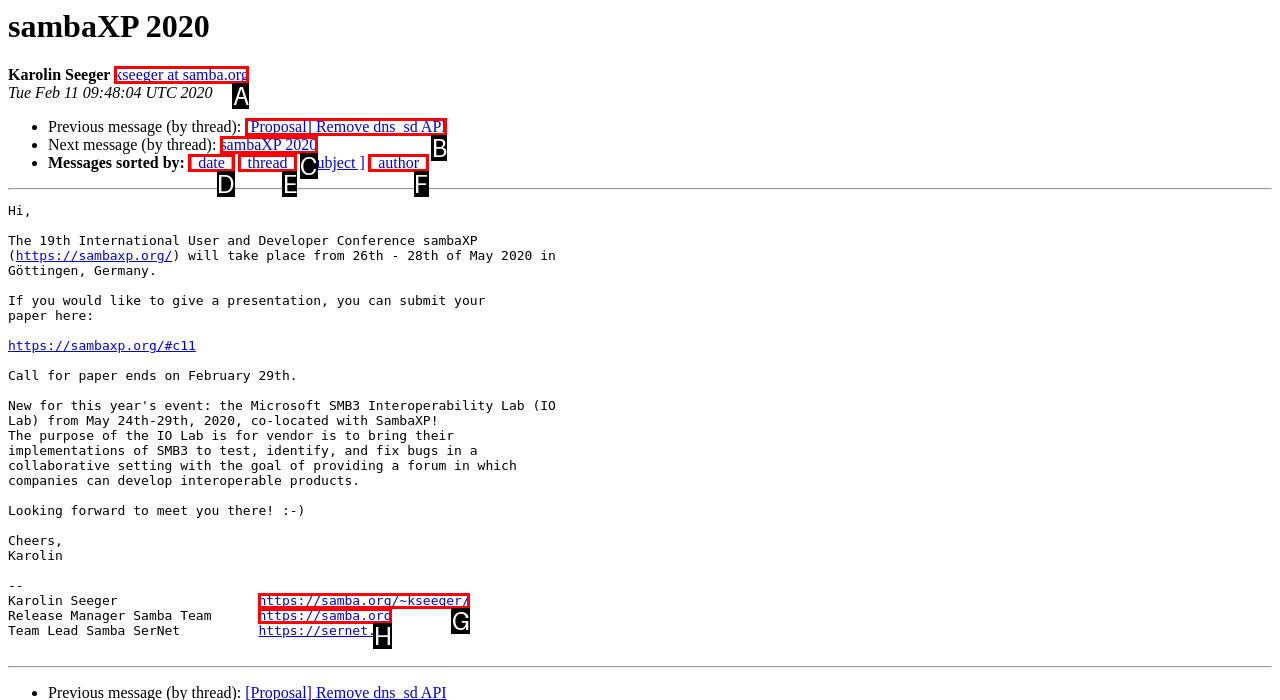Indicate which lettered UI element to click to fulfill the following task: go to Karolin Seeger's homepage
Provide the letter of the correct option.

G